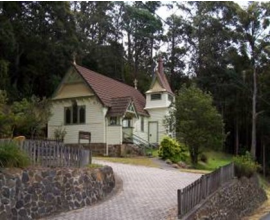Respond to the question below with a concise word or phrase:
What time are regular services held at Saint Raphael's Church?

8:45 am